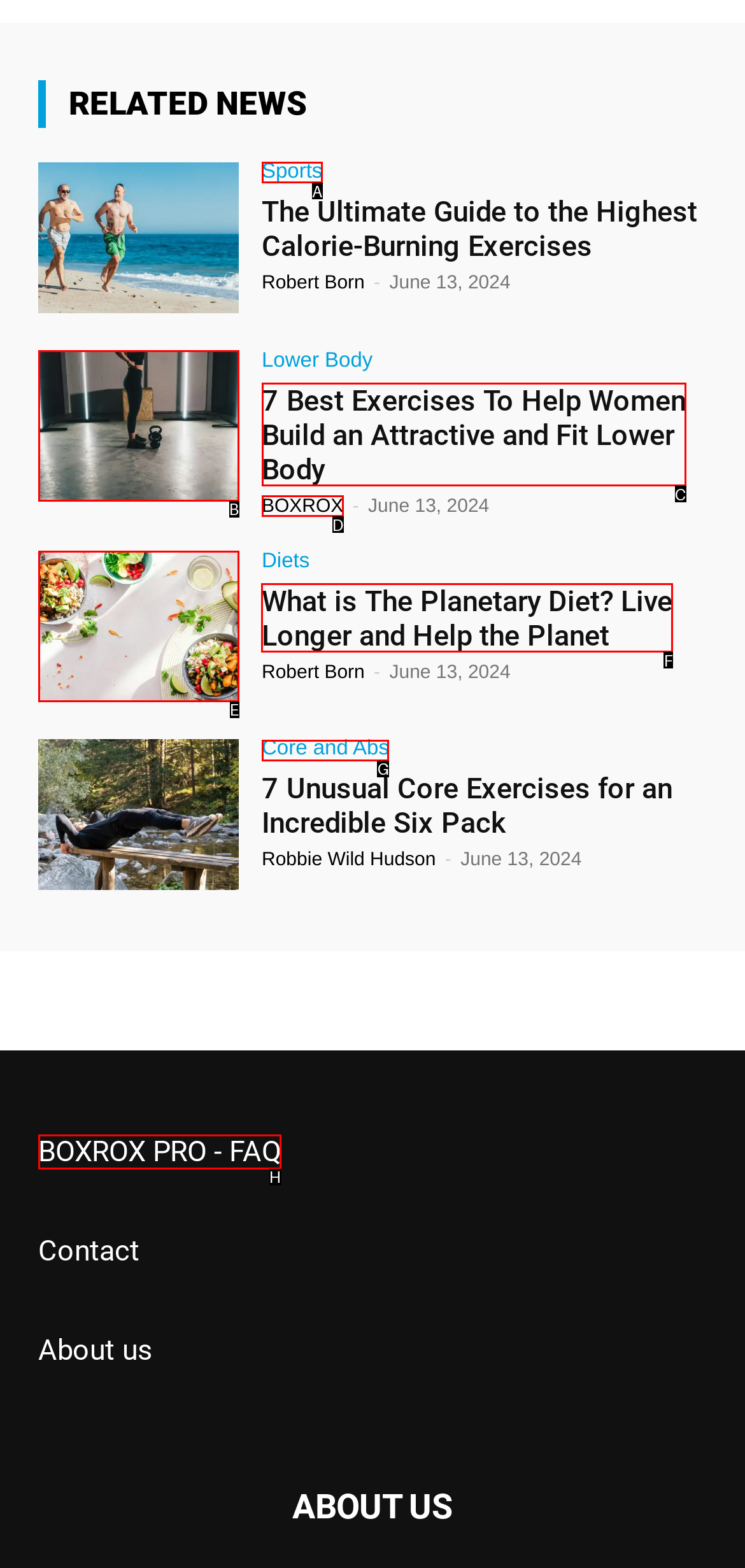Choose the HTML element that needs to be clicked for the given task: Learn about the Planetary Diet Respond by giving the letter of the chosen option.

F